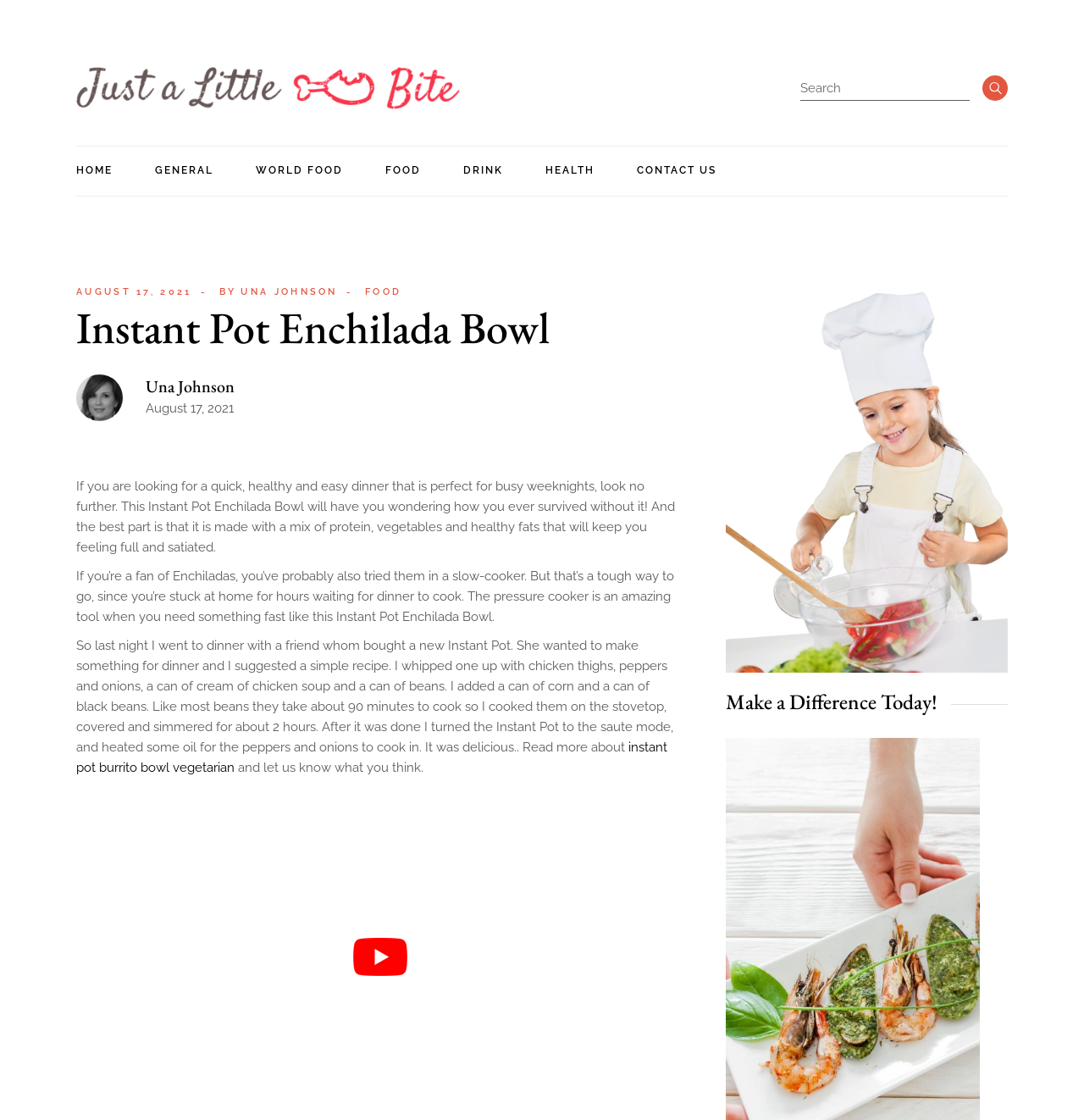Kindly respond to the following question with a single word or a brief phrase: 
What is the purpose of the Instant Pot mentioned in the article?

To cook dinner quickly